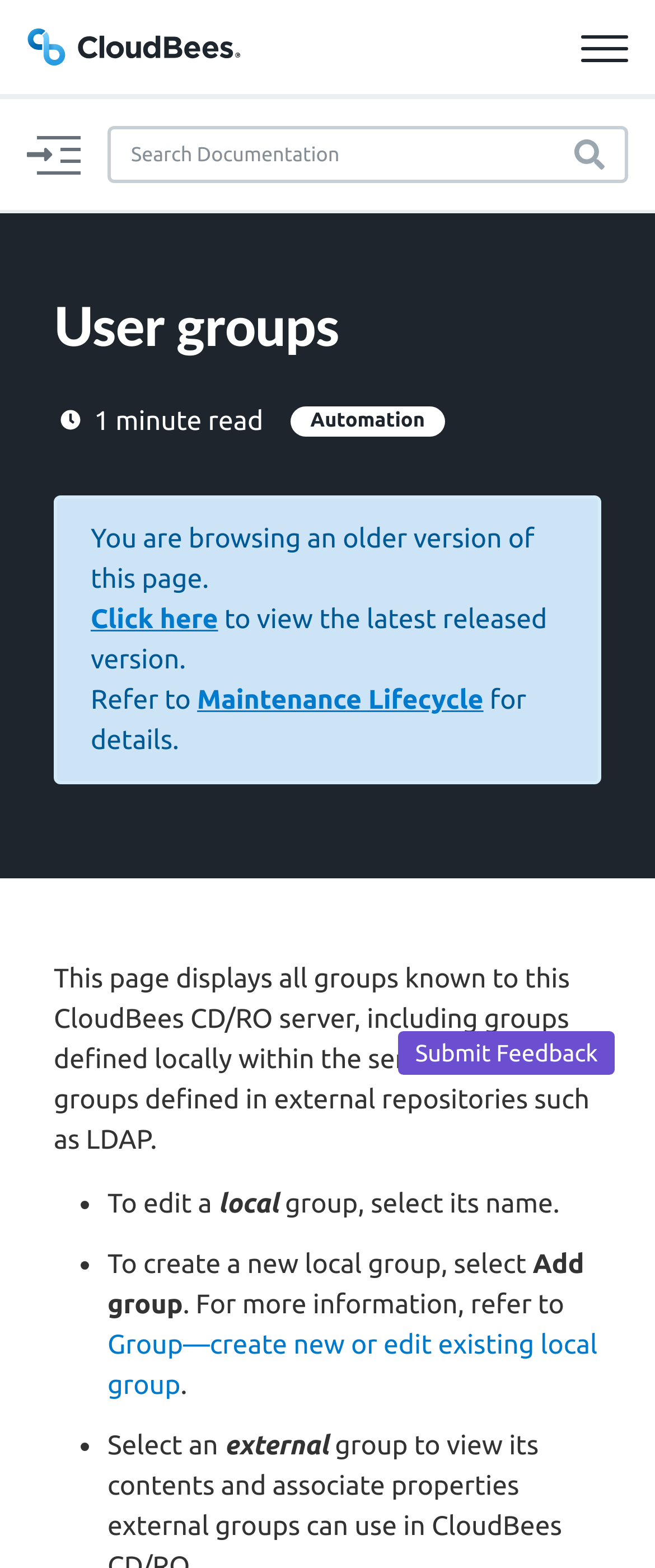Explain in detail what you observe on this webpage.

This webpage is about user groups in CloudBees CD/RO server. At the top, there is a navigation menu with links to "Training", "Support", "Plugins", "Lexicon", and "AI Help Beta". Below the menu, there is a search bar with a placeholder text "Search Documentation" and a checkbox to enable dark mode.

The main content of the page is divided into two sections. The first section has a heading "User groups" and displays information about the page, including a reading time of 1 minute. Below the heading, there is a brief description of the page, which explains that it displays all groups known to the CloudBees CD/RO server, including local and external groups.

The second section appears to be an alert or notification, which informs the user that they are browsing an older version of the page and provides a link to view the latest released version. It also provides additional information about maintenance lifecycle.

Below the alert, there is a list of instructions or guidelines for working with user groups, including how to edit a group, create a new local group, and select an external group. Each instruction is marked with a bullet point.

At the bottom of the page, there is a button to submit feedback.